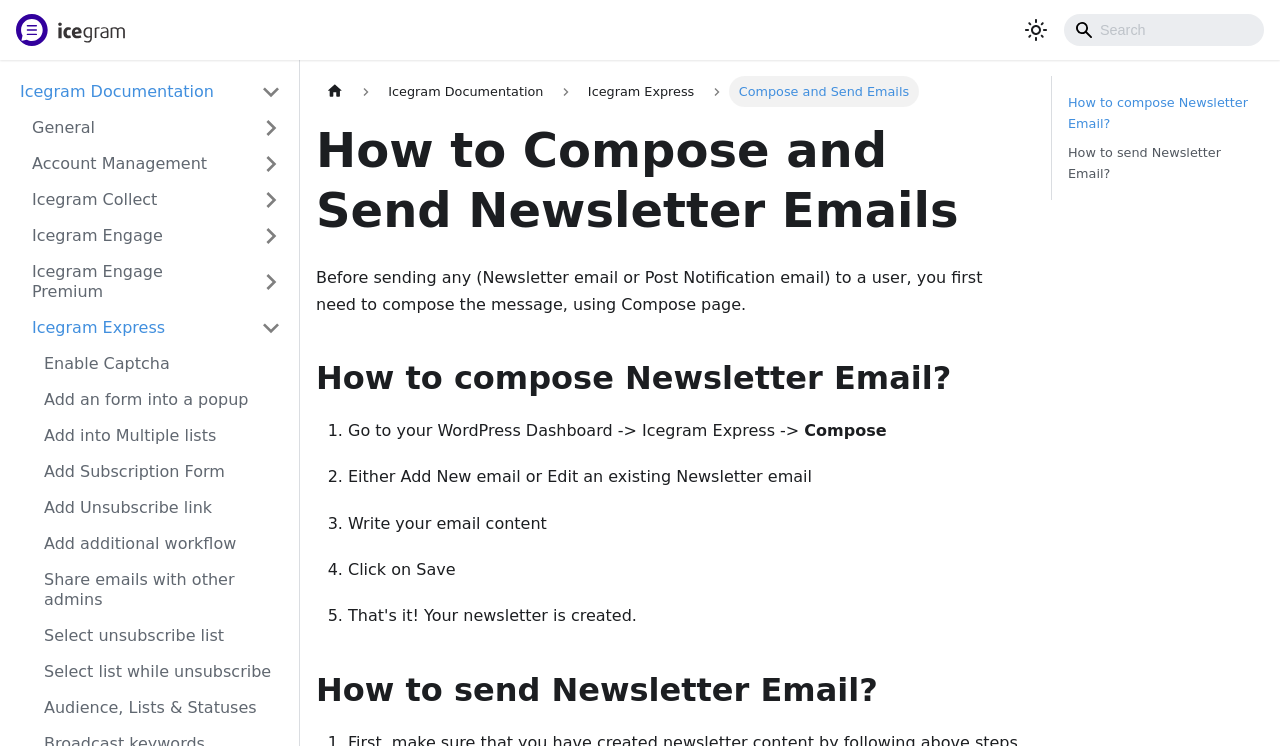What is the next step after writing email content?
Examine the image and provide an in-depth answer to the question.

After writing email content, the next step is to click on Save, as indicated by the instruction 'Click on Save' in step 4 of composing a newsletter email.